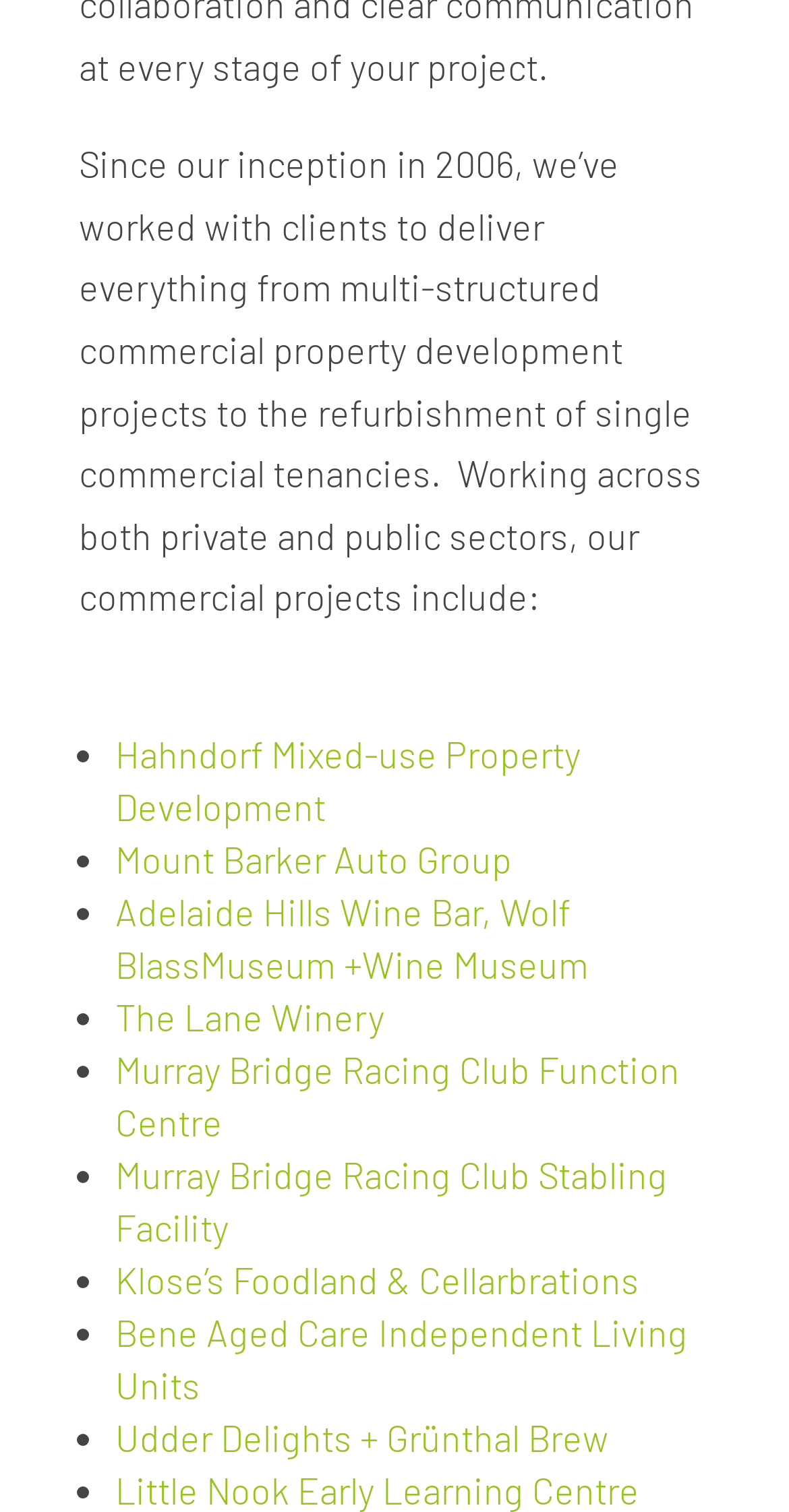What sector does the company work in?
Based on the image, respond with a single word or phrase.

Private and public sectors